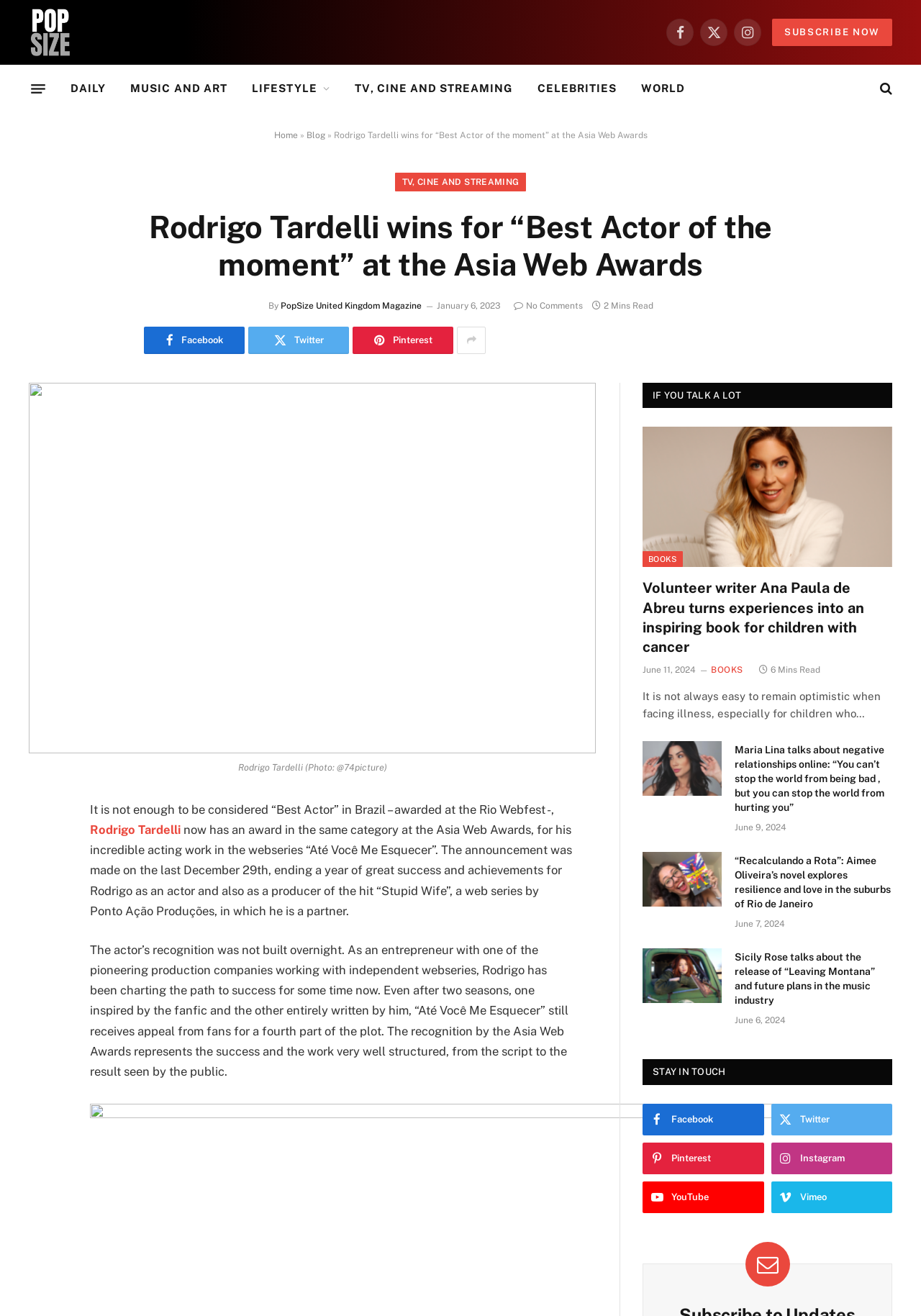Please determine the bounding box coordinates of the element to click in order to execute the following instruction: "Check out the 'TV, CINE AND STREAMING' category". The coordinates should be four float numbers between 0 and 1, specified as [left, top, right, bottom].

[0.372, 0.05, 0.57, 0.085]